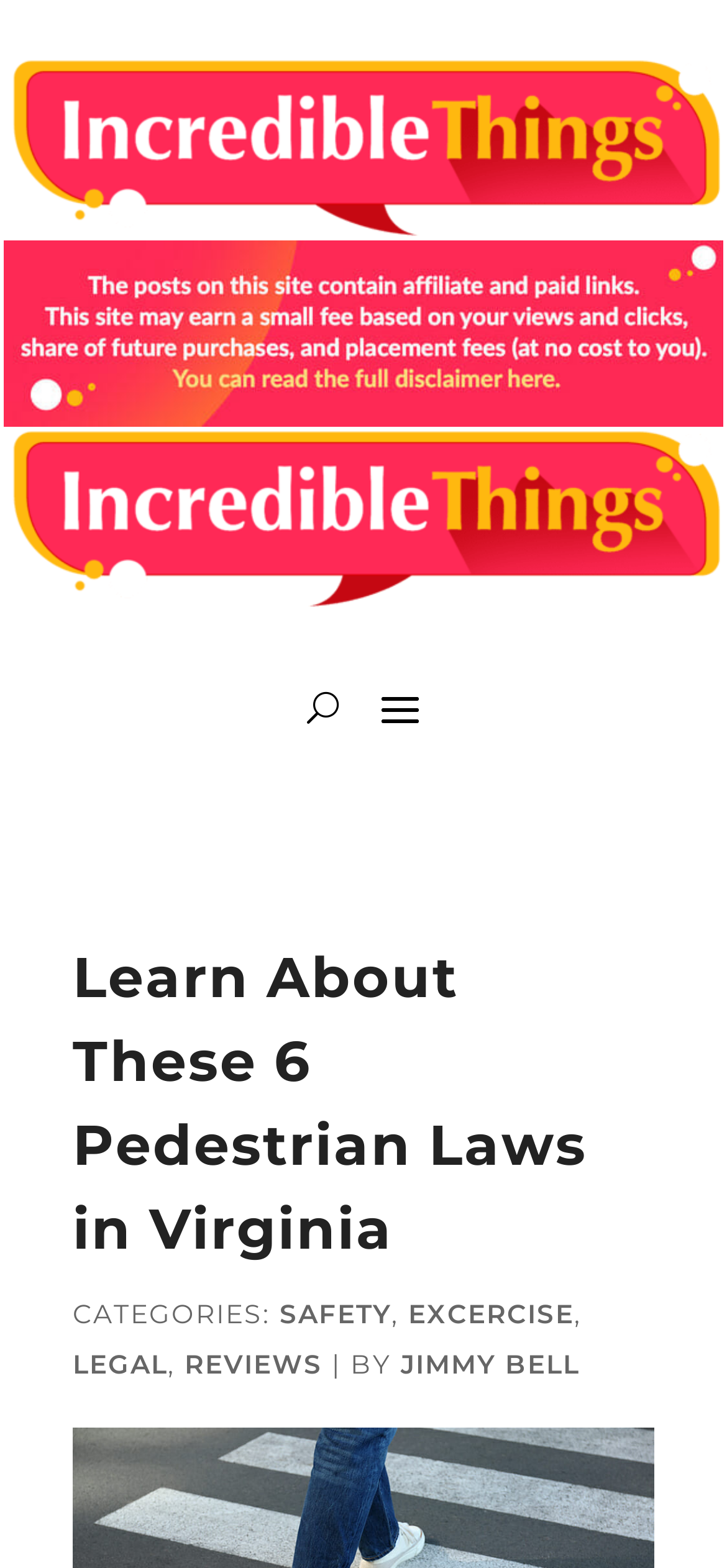Please provide the bounding box coordinates in the format (top-left x, top-left y, bottom-right x, bottom-right y). Remember, all values are floating point numbers between 0 and 1. What is the bounding box coordinate of the region described as: Jimmy Bell

[0.551, 0.859, 0.797, 0.88]